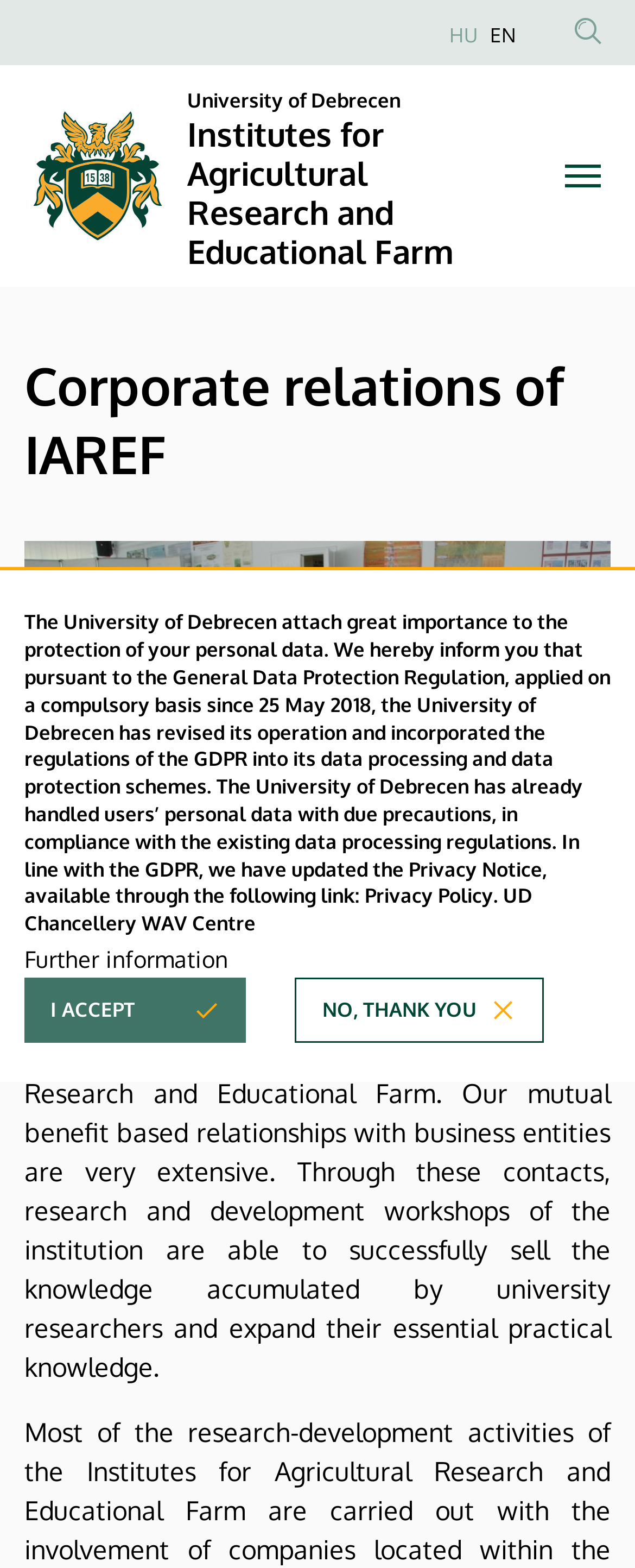Please specify the bounding box coordinates of the clickable region necessary for completing the following instruction: "Click the 'University of Debrecen' link". The coordinates must consist of four float numbers between 0 and 1, i.e., [left, top, right, bottom].

[0.295, 0.05, 0.795, 0.075]